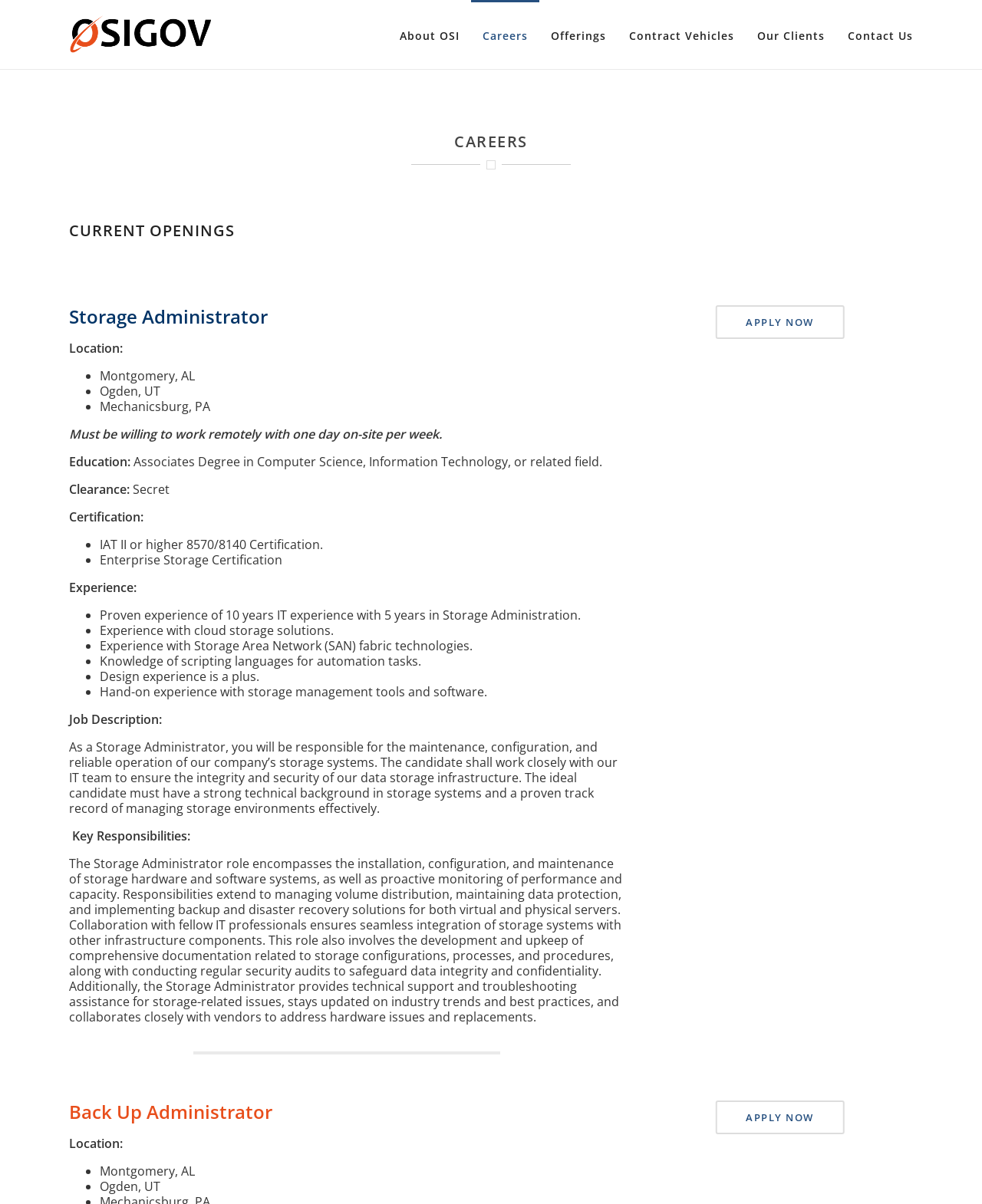What is the location of the Back Up Administrator job?
Look at the image and provide a short answer using one word or a phrase.

Montgomery, AL or Ogden, UT